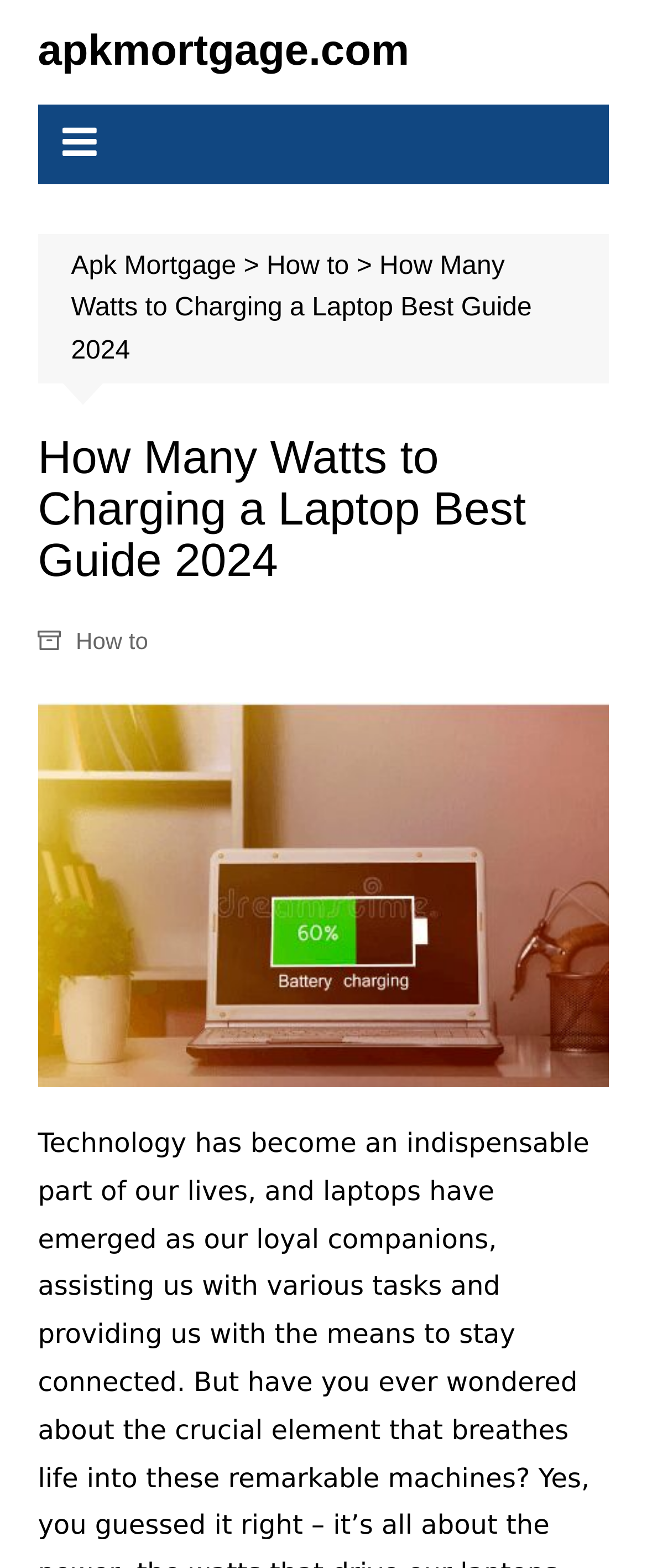Provide a short answer using a single word or phrase for the following question: 
What is the topic of the image on the webpage?

Laptop charger